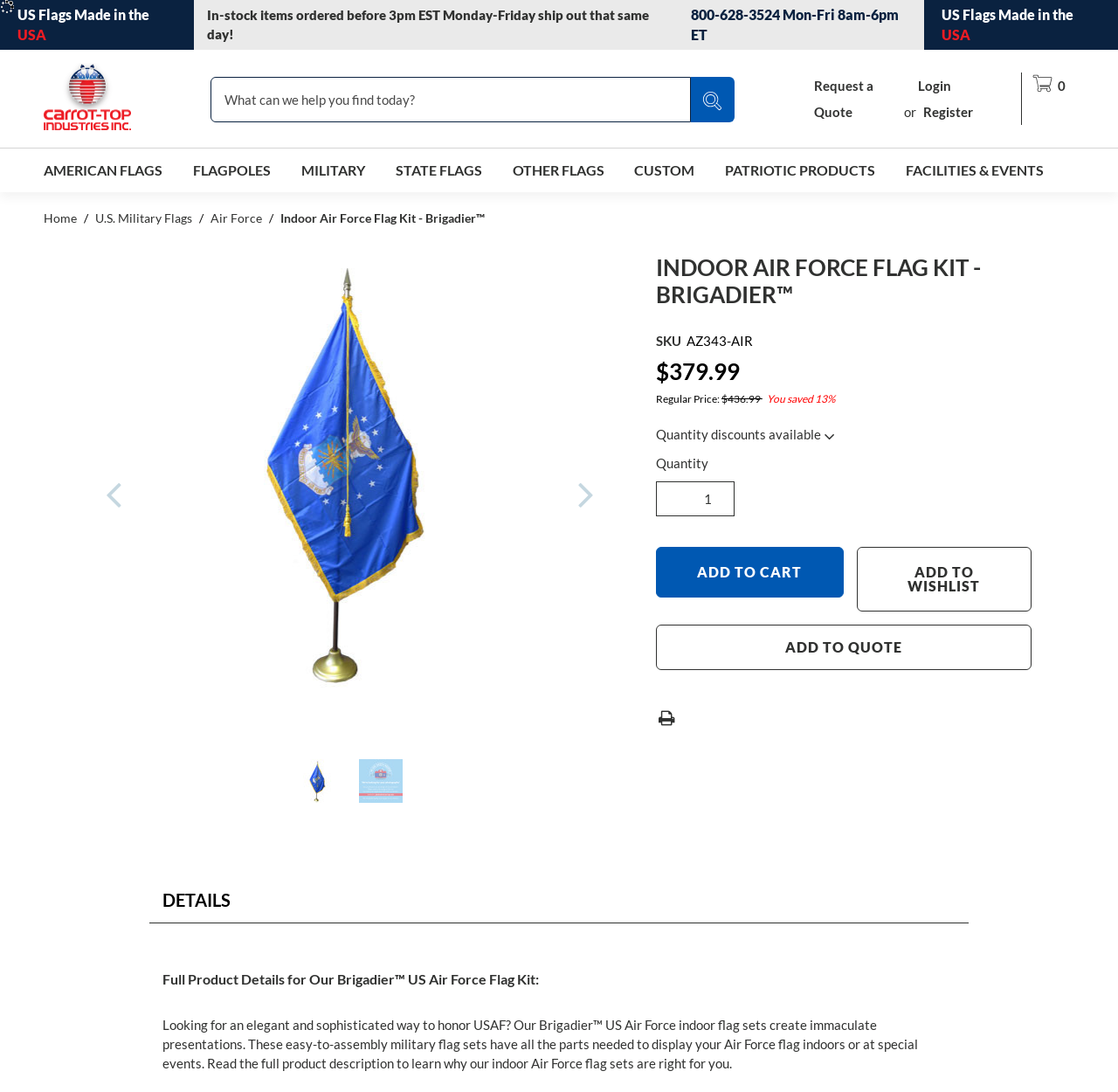What is the minimum quantity that can be ordered for the Air Force Flag Kit?
Offer a detailed and exhaustive answer to the question.

I found the minimum quantity by looking at the product information section, where the quantity options are usually displayed. The quantity spin button has a minimum value of 1, indicating that the minimum order quantity is 1 unit.